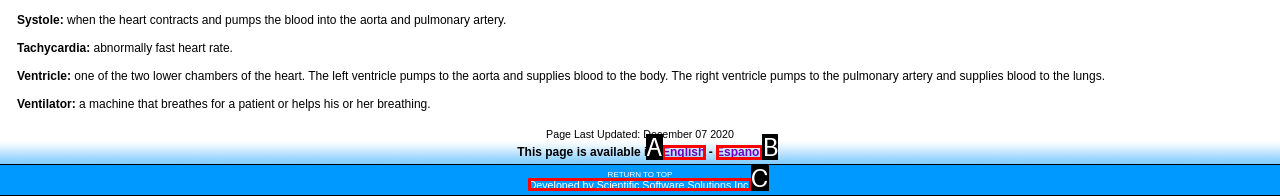Choose the letter that best represents the description: English. Answer with the letter of the selected choice directly.

A